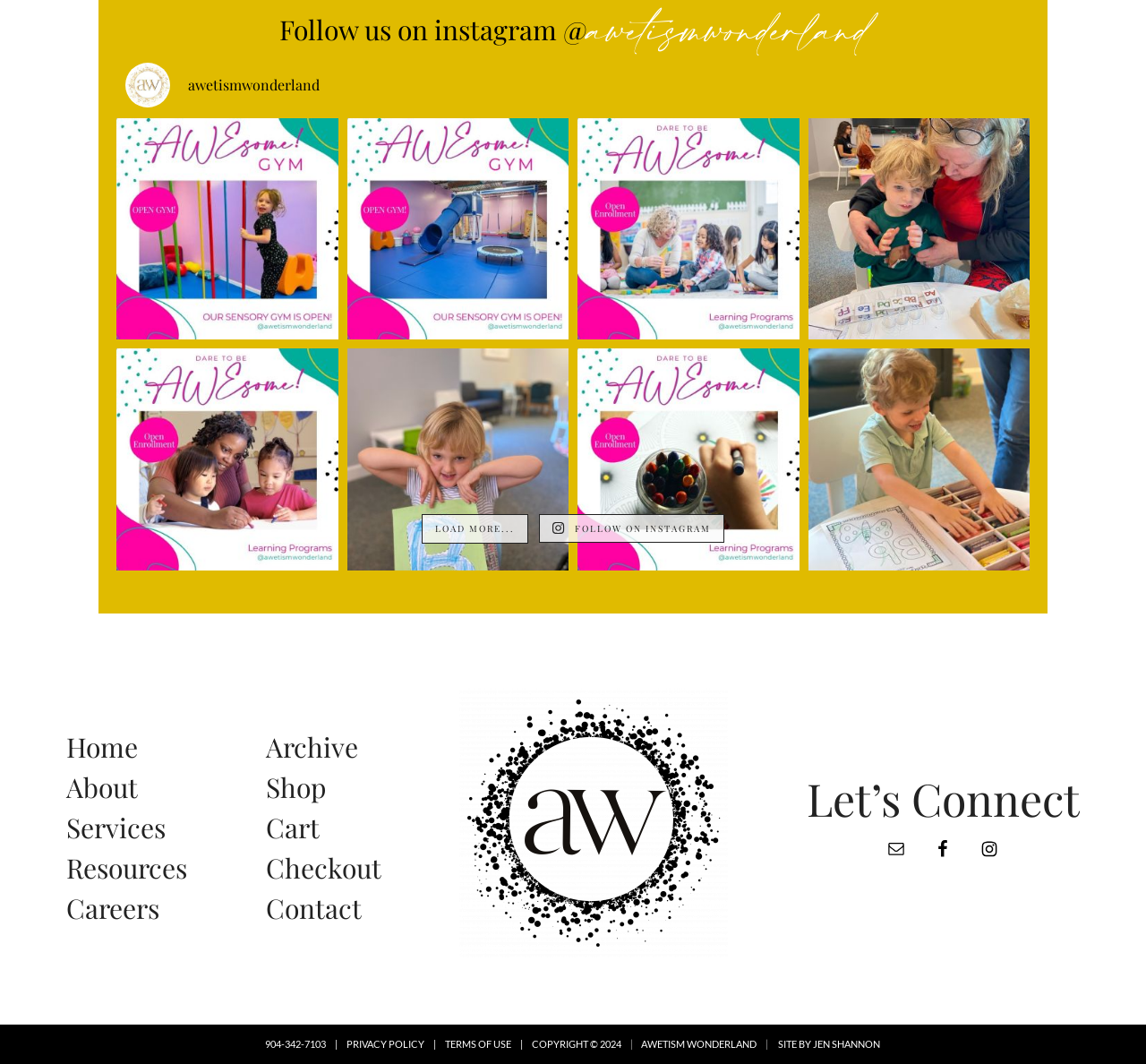Please give a succinct answer using a single word or phrase:
How many links are there in the footer section?

8